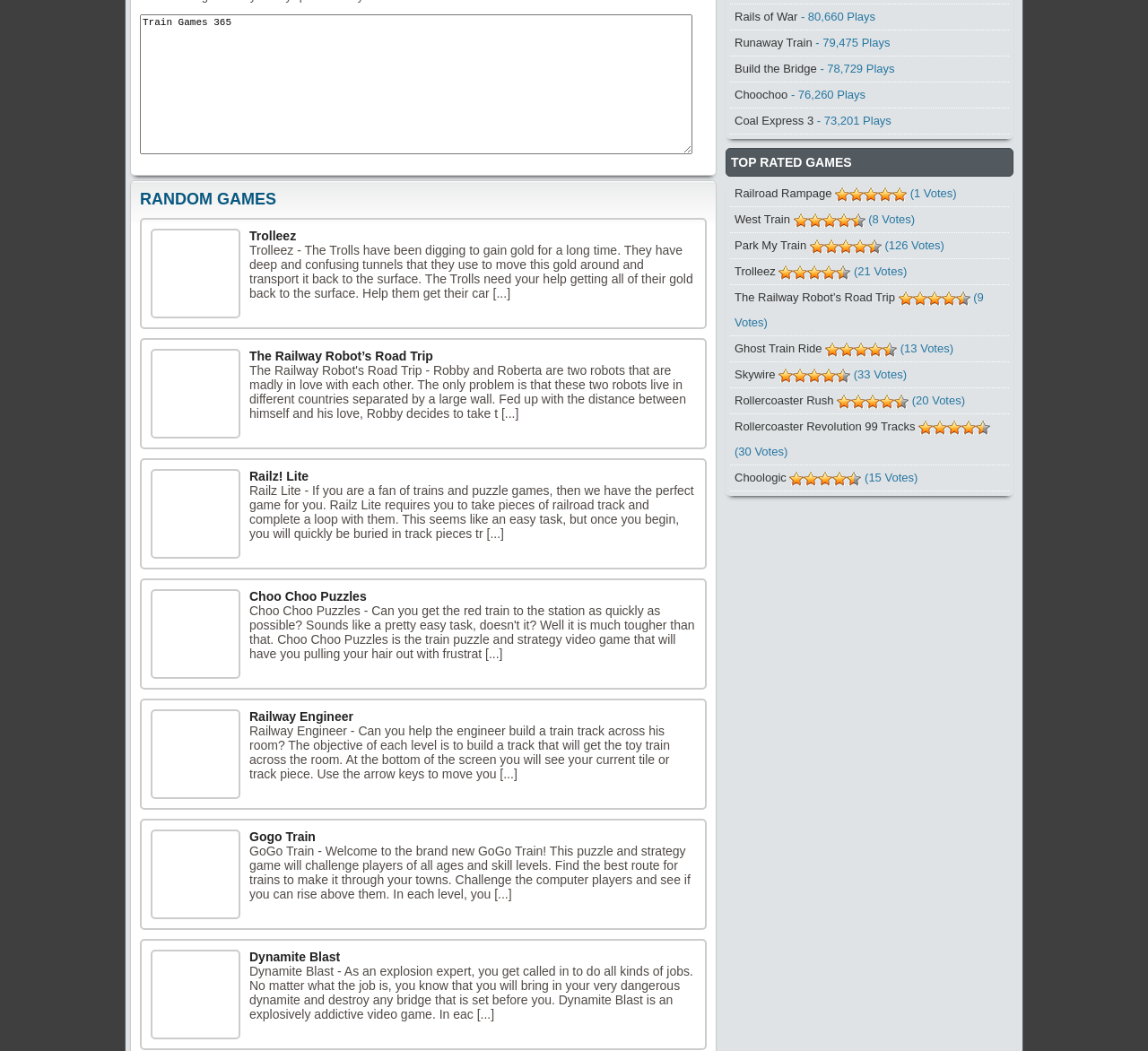What is the theme of the games listed on this webpage?
Answer the question with detailed information derived from the image.

I analyzed the game titles, descriptions, and images and found that all the games are related to trains, indicating that the theme of the games listed on this webpage is train games.